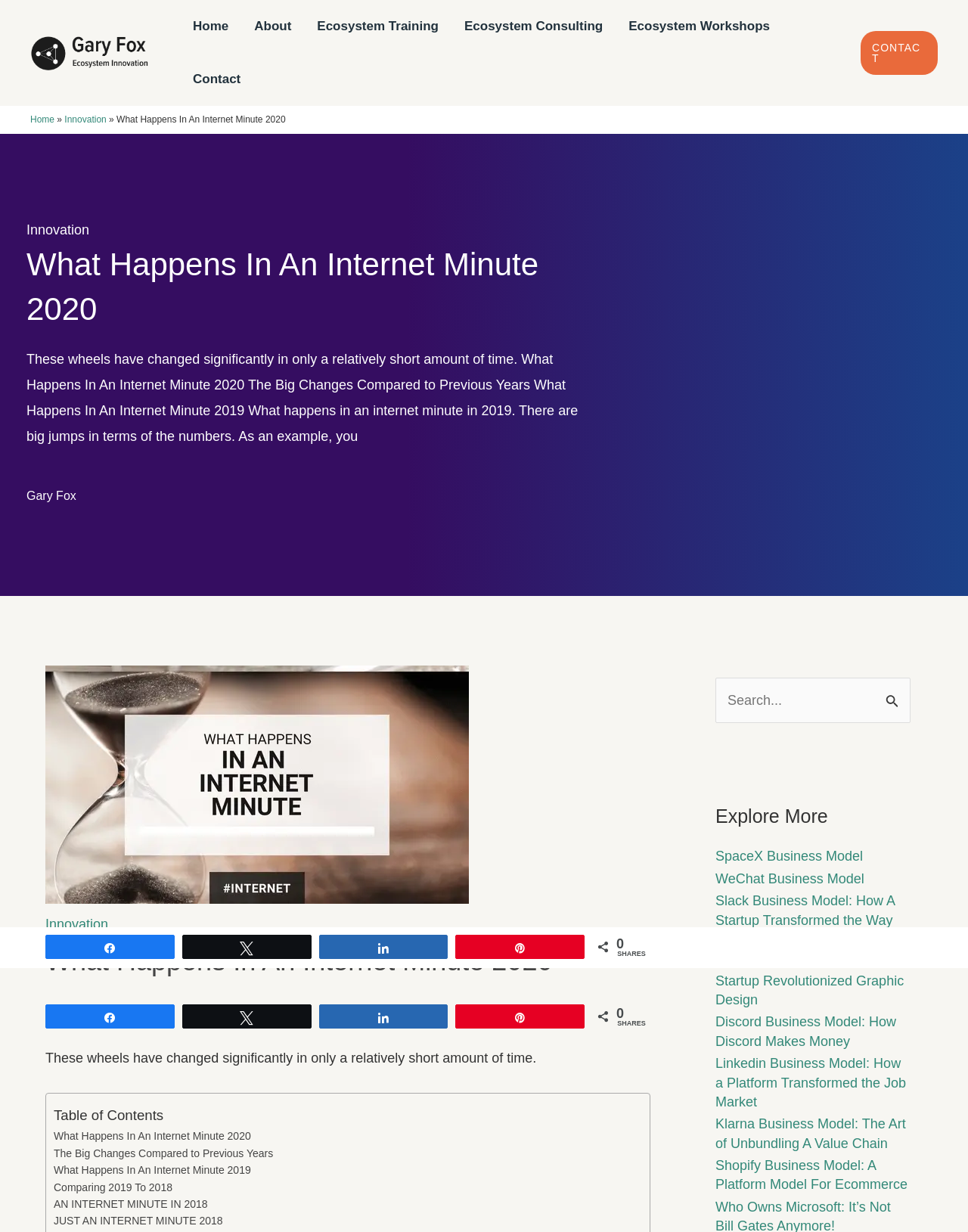Given the description of a UI element: "parent_node: Search for: name="s" placeholder="Search..."", identify the bounding box coordinates of the matching element in the webpage screenshot.

[0.739, 0.55, 0.941, 0.587]